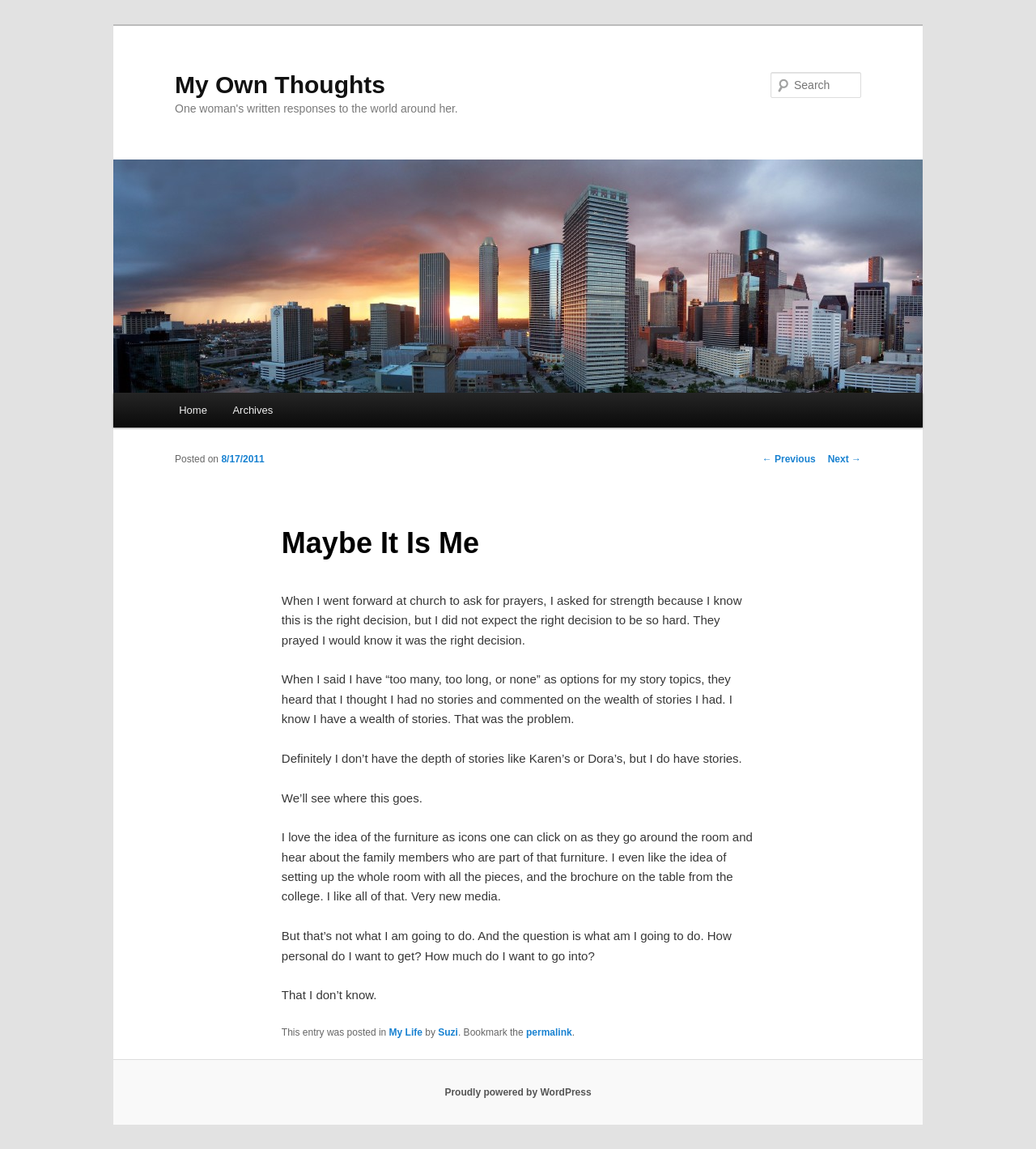Please locate the bounding box coordinates of the element's region that needs to be clicked to follow the instruction: "Visit the website powered by WordPress". The bounding box coordinates should be provided as four float numbers between 0 and 1, i.e., [left, top, right, bottom].

[0.429, 0.946, 0.571, 0.955]